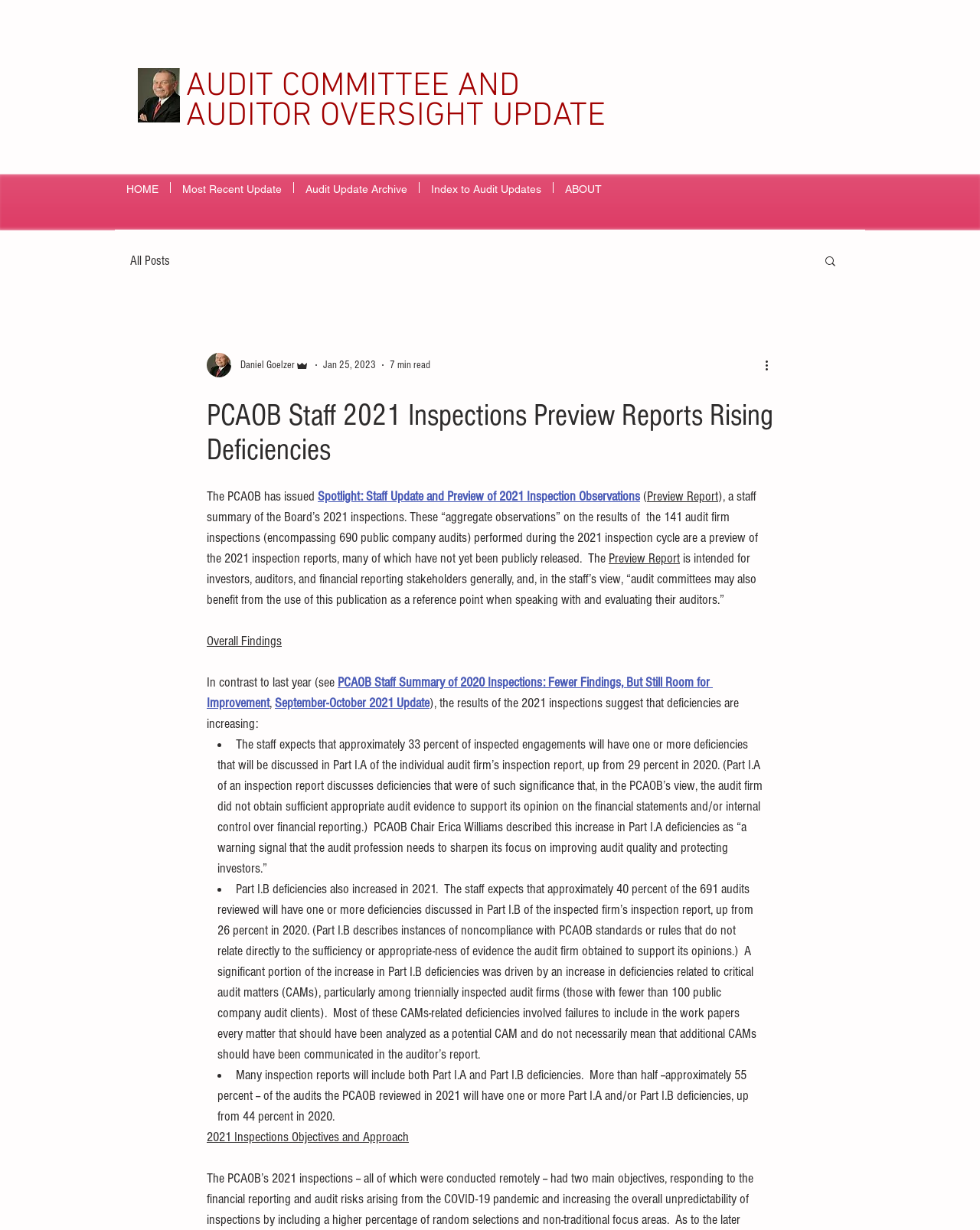What percentage of inspected engagements will have one or more deficiencies discussed in Part I.A of the inspection report?
Kindly answer the question with as much detail as you can.

I found the answer by reading the text on the webpage, which states 'The staff expects that approximately 33 percent of inspected engagements will have one or more deficiencies that will be discussed in Part I.A of the individual audit firm’s inspection report'.